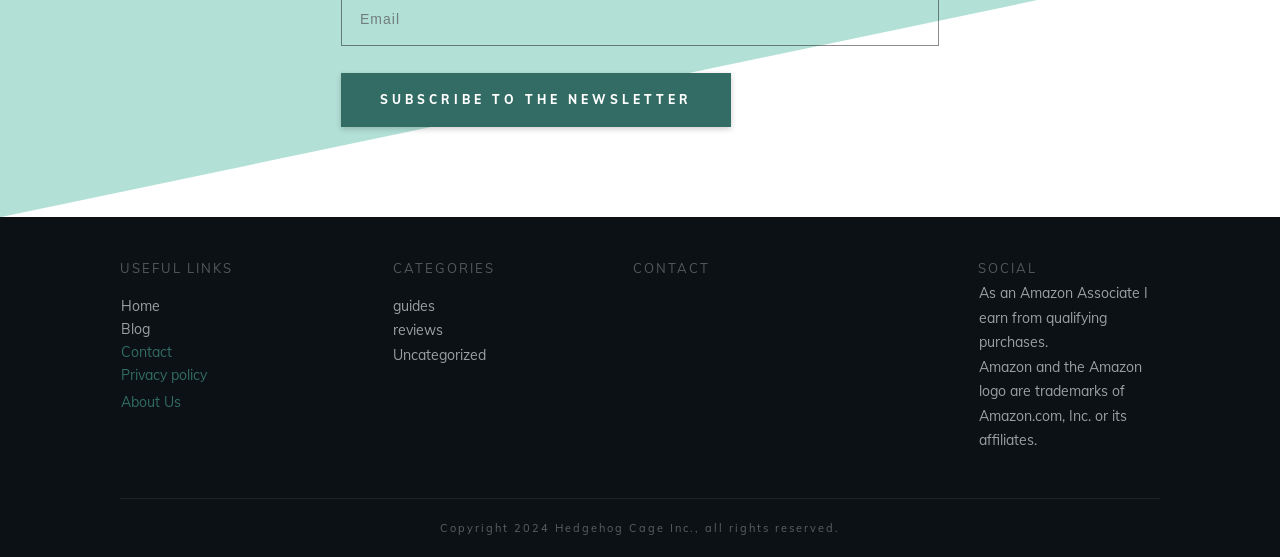What is the text above the 'SOCIAL' section?
Using the information from the image, give a concise answer in one word or a short phrase.

CONTACT